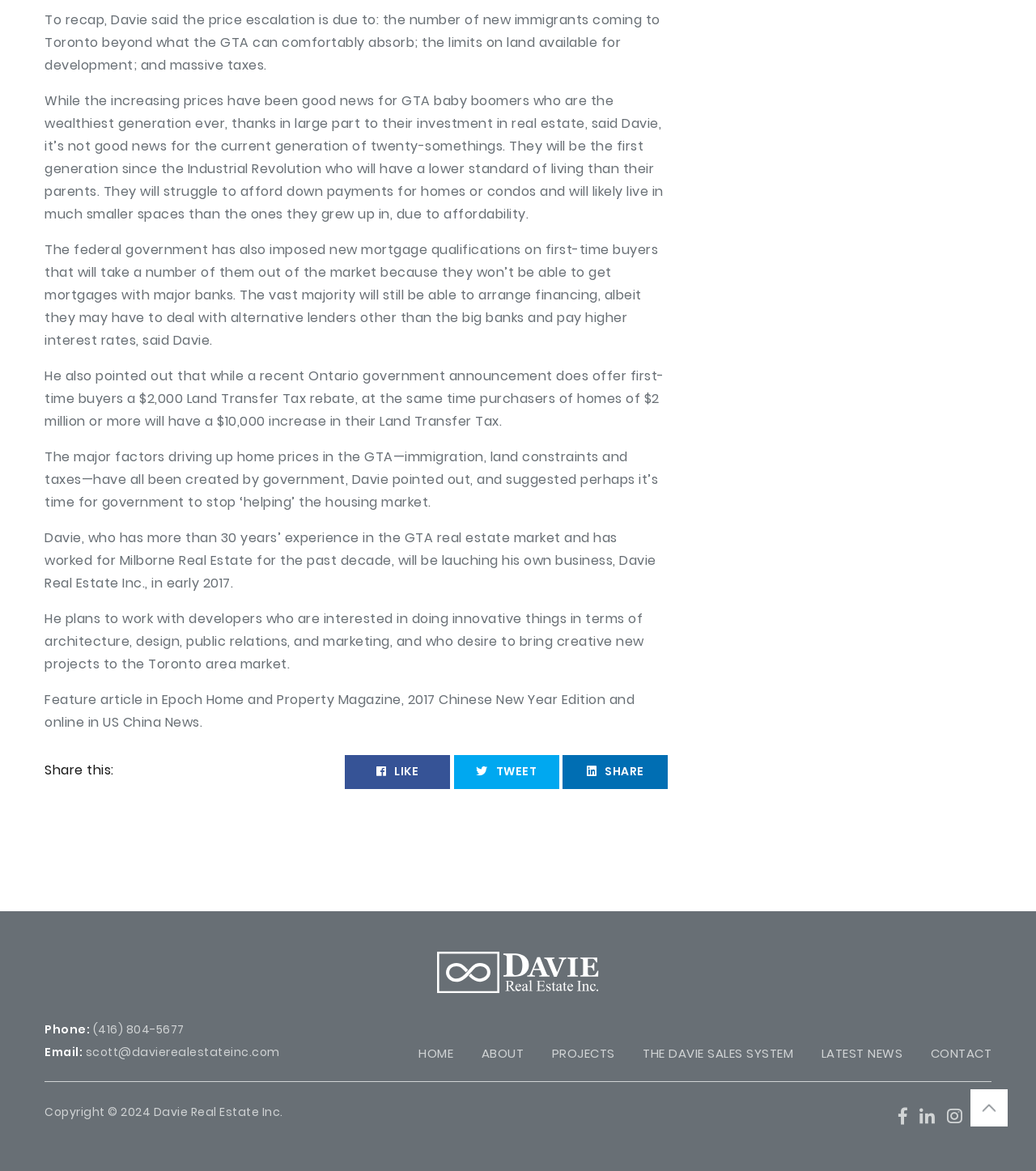Please give a succinct answer using a single word or phrase:
What is the email address of Scott?

scott@davierealestateinc.com